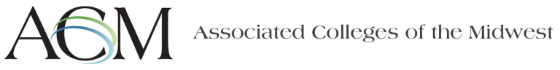Provide a comprehensive description of the image.

The image features the logo of the Associated Colleges of the Midwest (ACM), presenting a modern design that reflects the organization's identity. The logo includes the acronym "ACM" in bold, prominent letters, complemented by the full name "Associated Colleges of the Midwest" in a sleek and sophisticated typeface. The use of a circular graphic element in the logo emphasizes a sense of collaboration and connectivity, which is central to ACM's mission of fostering academic collaboration among its member institutions. This visual representation encapsulates the essence of ACM’s commitment to supporting educational opportunities and partnerships across the Midwest.